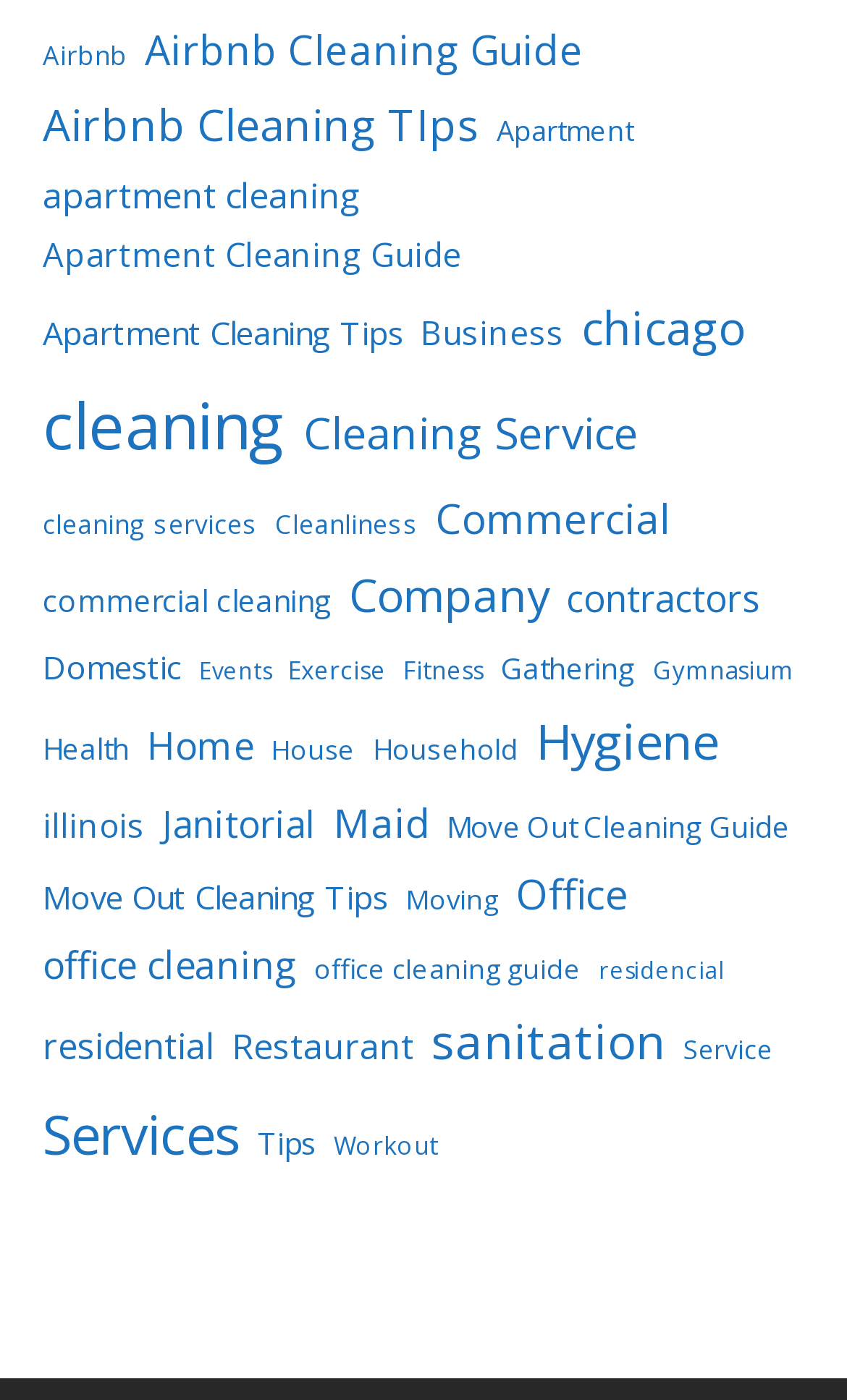What is the topic of the link with the most items?
Using the visual information, reply with a single word or short phrase.

cleaning